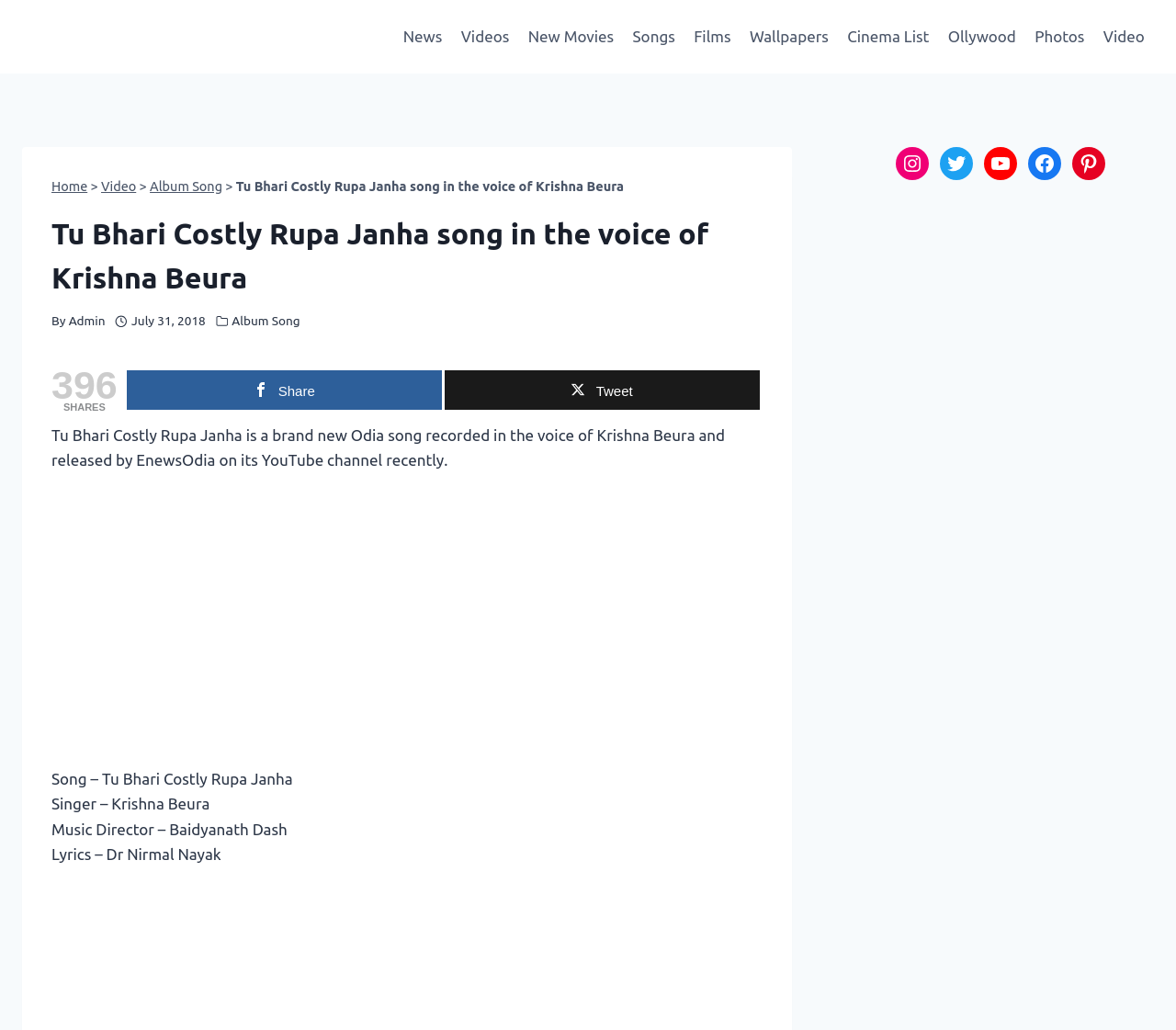Answer the question below using just one word or a short phrase: 
What is the name of the music director?

Baidyanath Dash